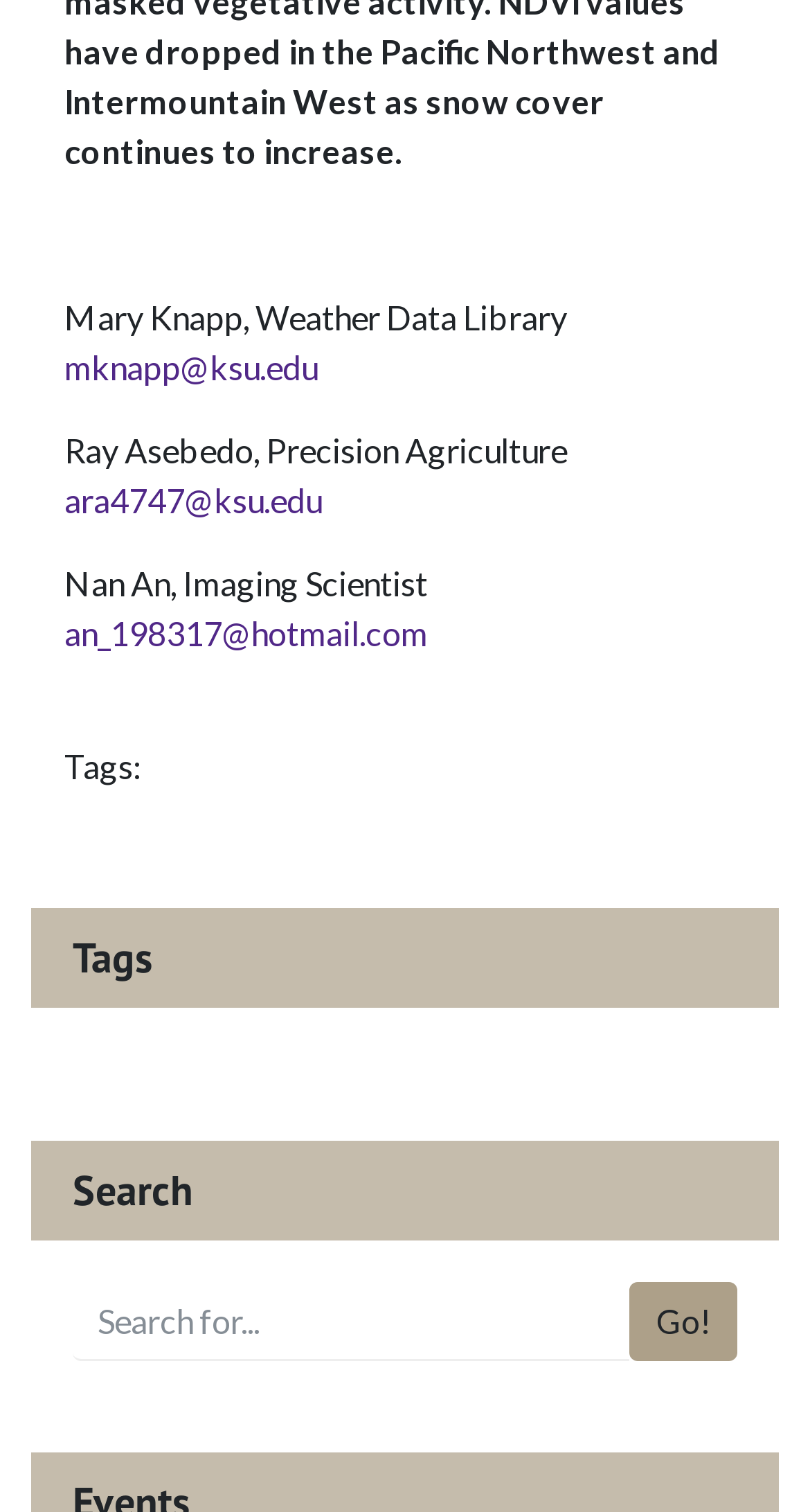What is the email address of Mary Knapp?
Please craft a detailed and exhaustive response to the question.

The email address of Mary Knapp can be found in the top section of the webpage, where it is listed alongside her name as 'Mary Knapp, Weather Data Library'.